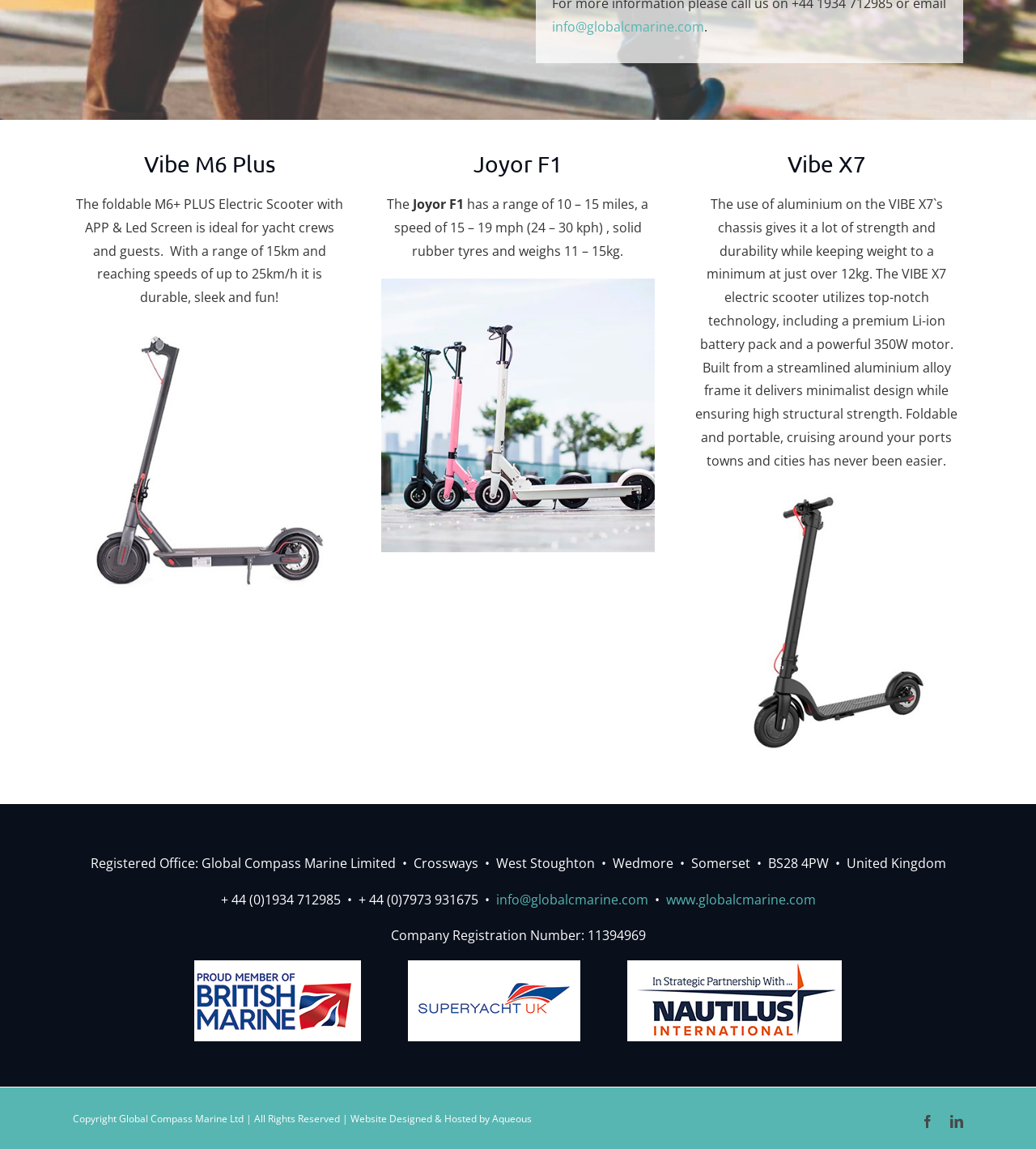Please provide the bounding box coordinates in the format (top-left x, top-left y, bottom-right x, bottom-right y). Remember, all values are floating point numbers between 0 and 1. What is the bounding box coordinate of the region described as: info@globalcmarine.com

[0.533, 0.016, 0.68, 0.031]